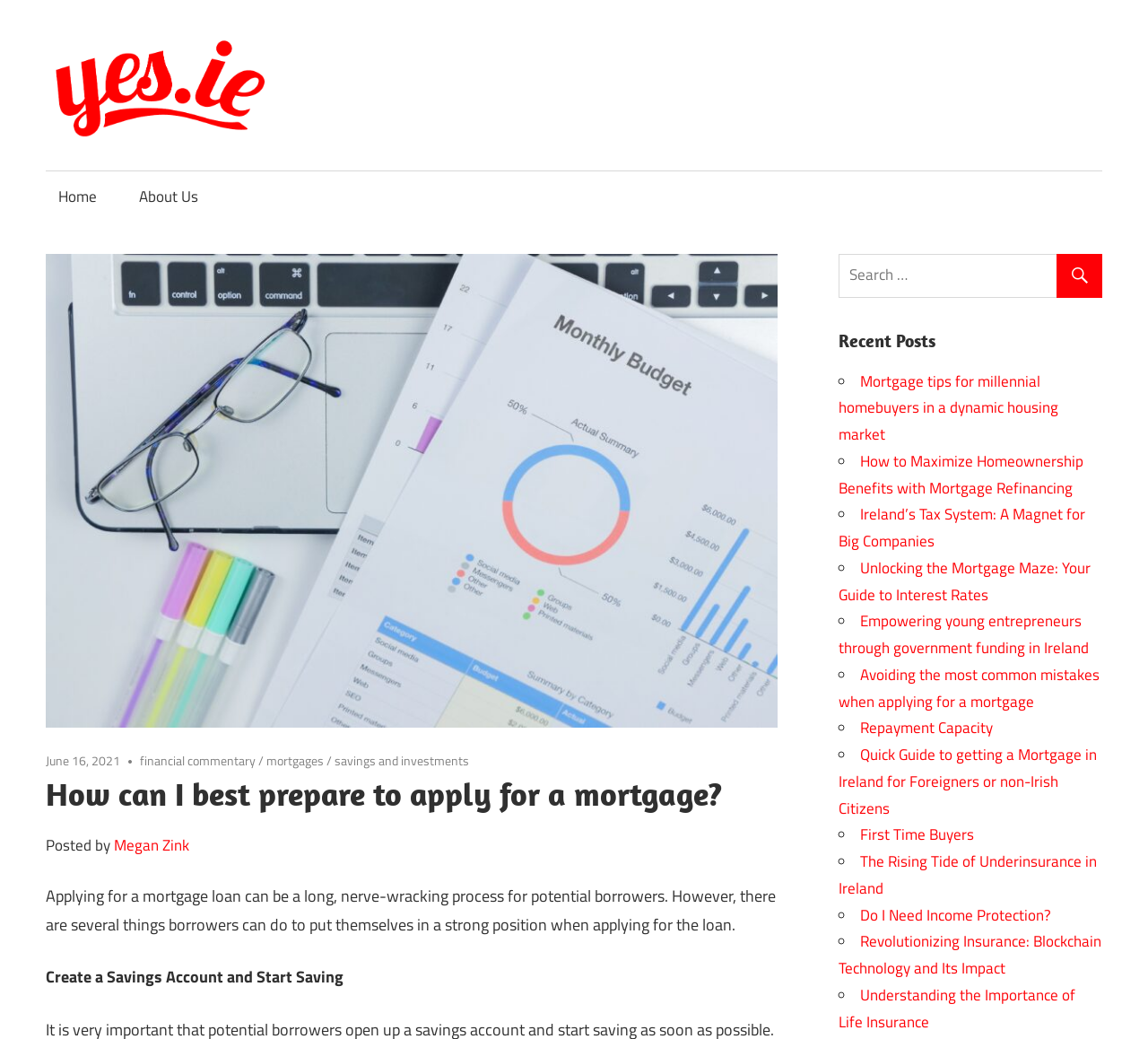Please give the bounding box coordinates of the area that should be clicked to fulfill the following instruction: "View the 'Recent Posts' section". The coordinates should be in the format of four float numbers from 0 to 1, i.e., [left, top, right, bottom].

[0.73, 0.316, 0.96, 0.34]